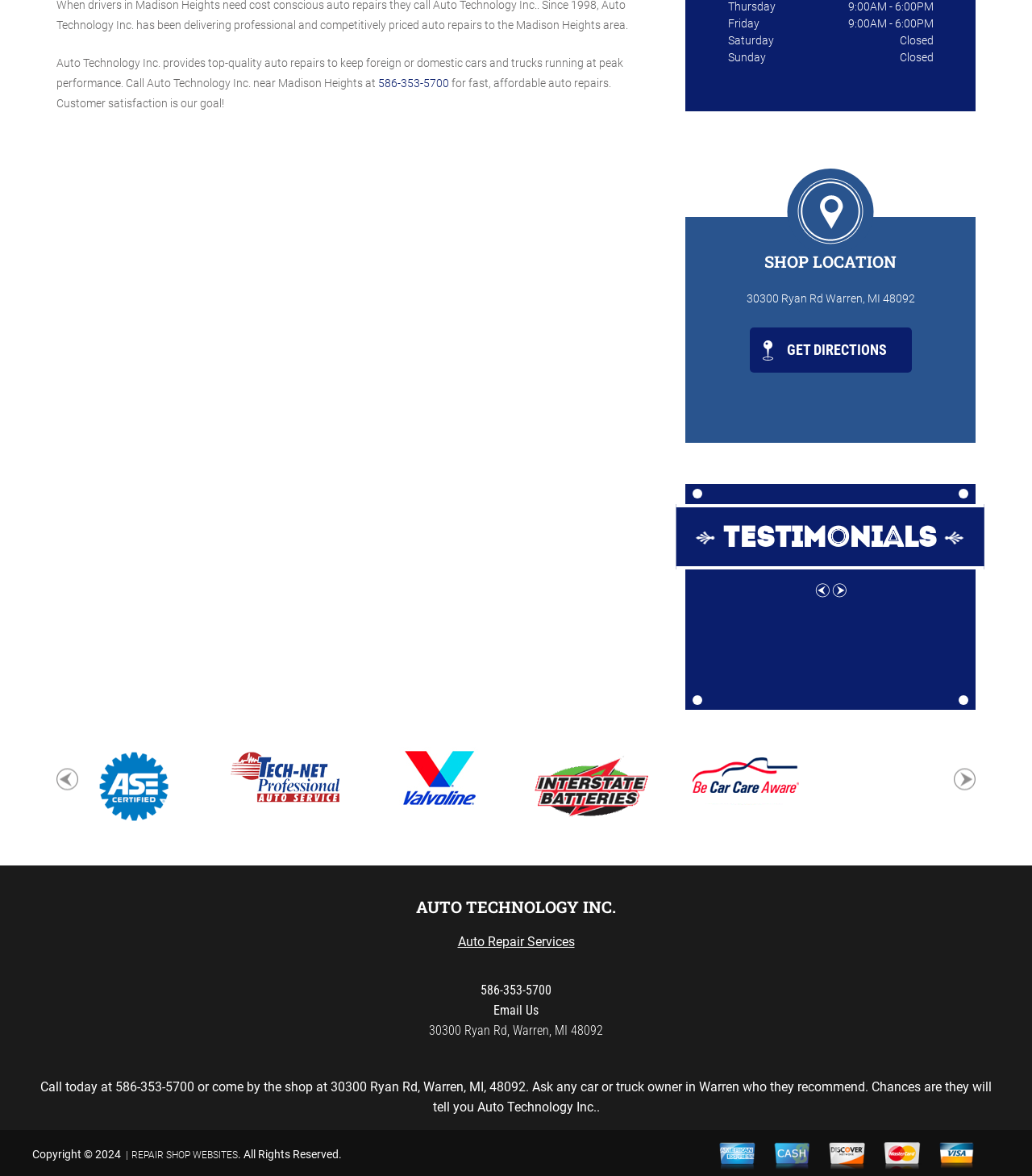Find the bounding box of the UI element described as follows: "Get Directions".

[0.726, 0.279, 0.883, 0.317]